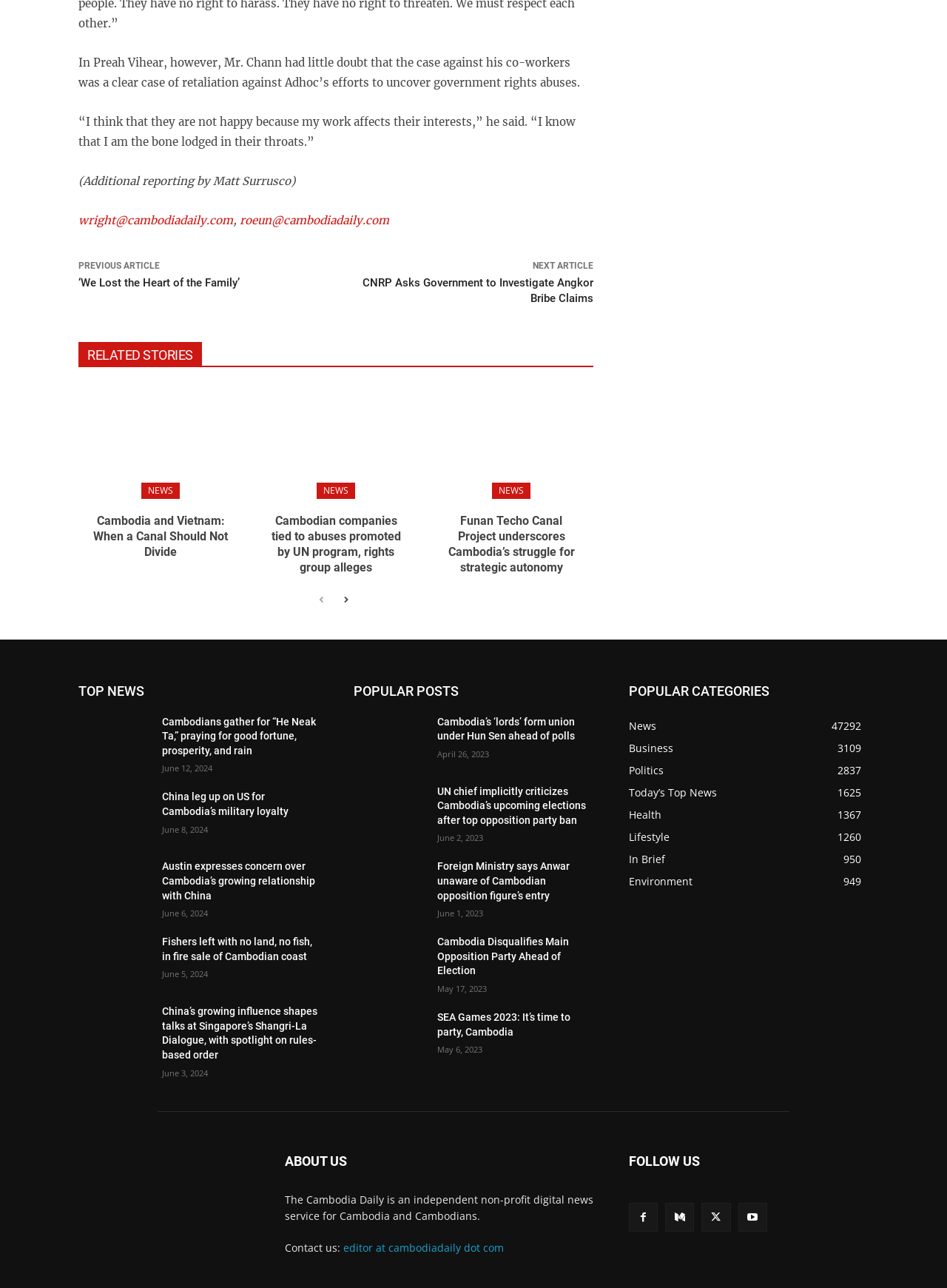Please identify the bounding box coordinates of the clickable area that will allow you to execute the instruction: "read the previous article".

[0.083, 0.202, 0.169, 0.21]